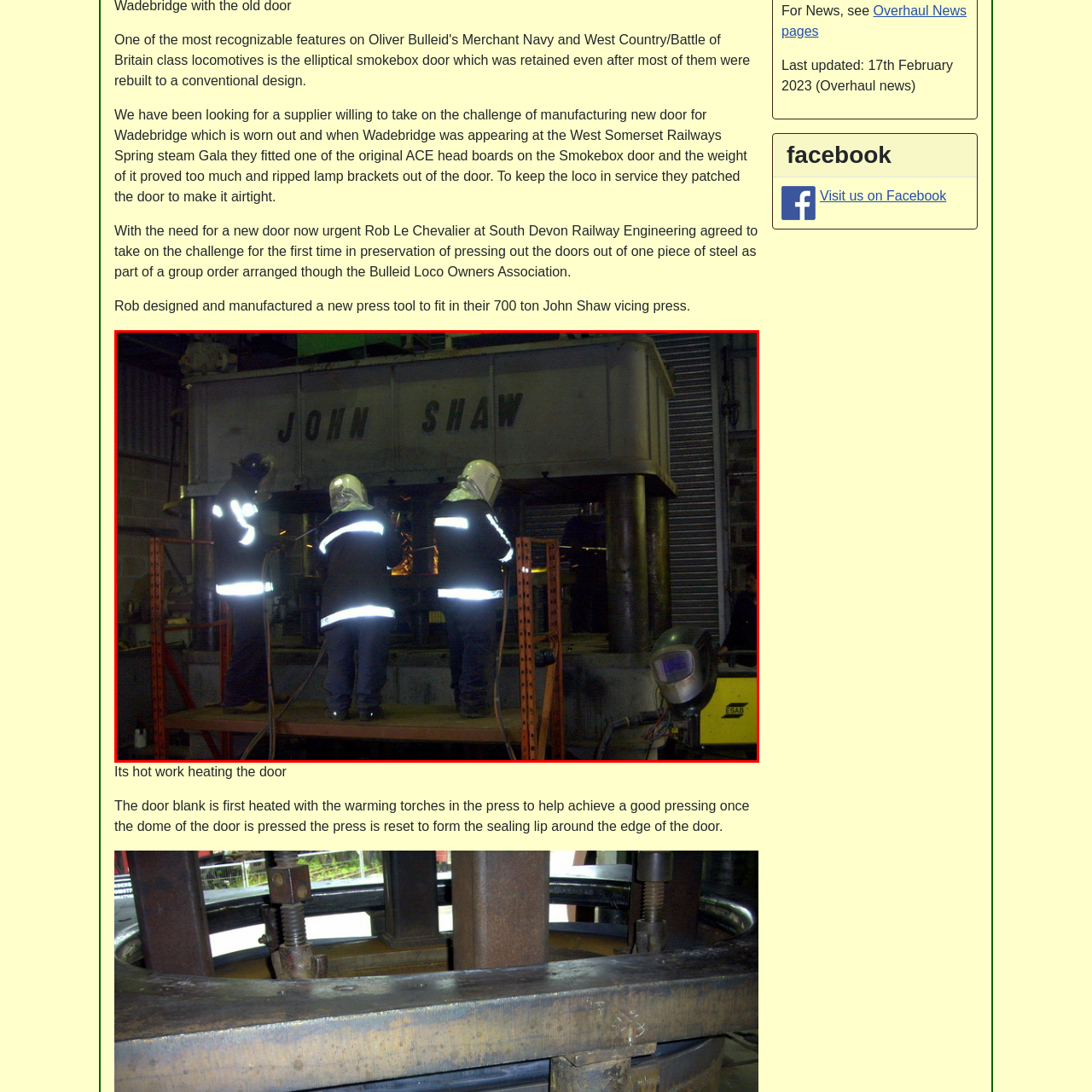Generate a comprehensive caption for the image that is marked by the red border.

The image depicts a group of workers engaged in the process of manufacturing a new door for the Wadebridge locomotive. They are clad in reflective safety gear and helmets, standing in front of a large industrial press labeled "JOHN SHAW," which is essential for the construction of the door. The workers are seen carefully handling equipment, with flames visible, indicating that they are heating the door blank to ensure proper pressing. This operation is part of a collaborative effort initiated by Rob Le Chevalier from South Devon Railway Engineering, focusing on the preservation of historical locomotives. The setting is an active workshop environment, showcasing the intricate work involved in maintaining and restoring heritage railway machinery.